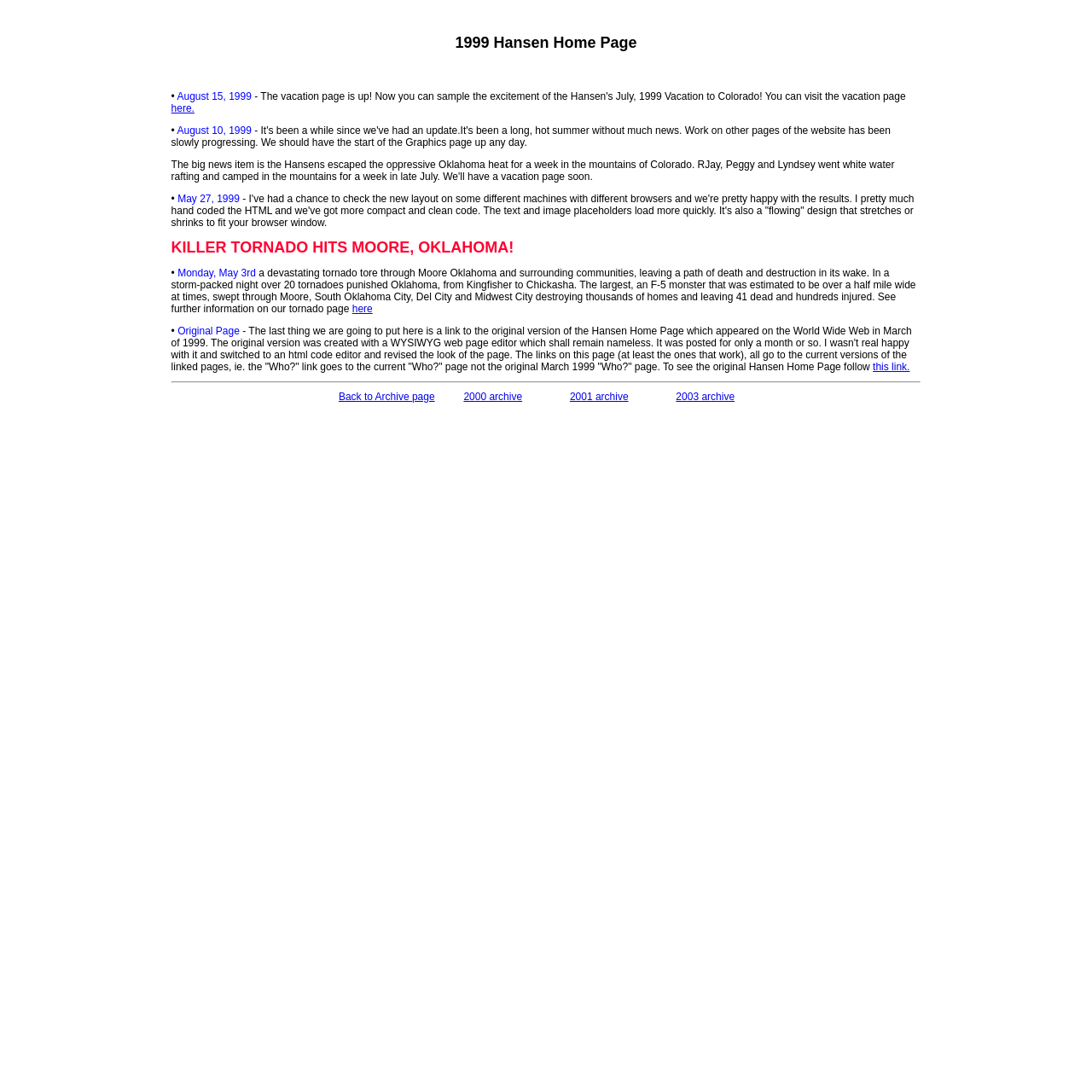Where did the Hansens go for a week in late July?
Look at the image and respond with a one-word or short-phrase answer.

Colorado